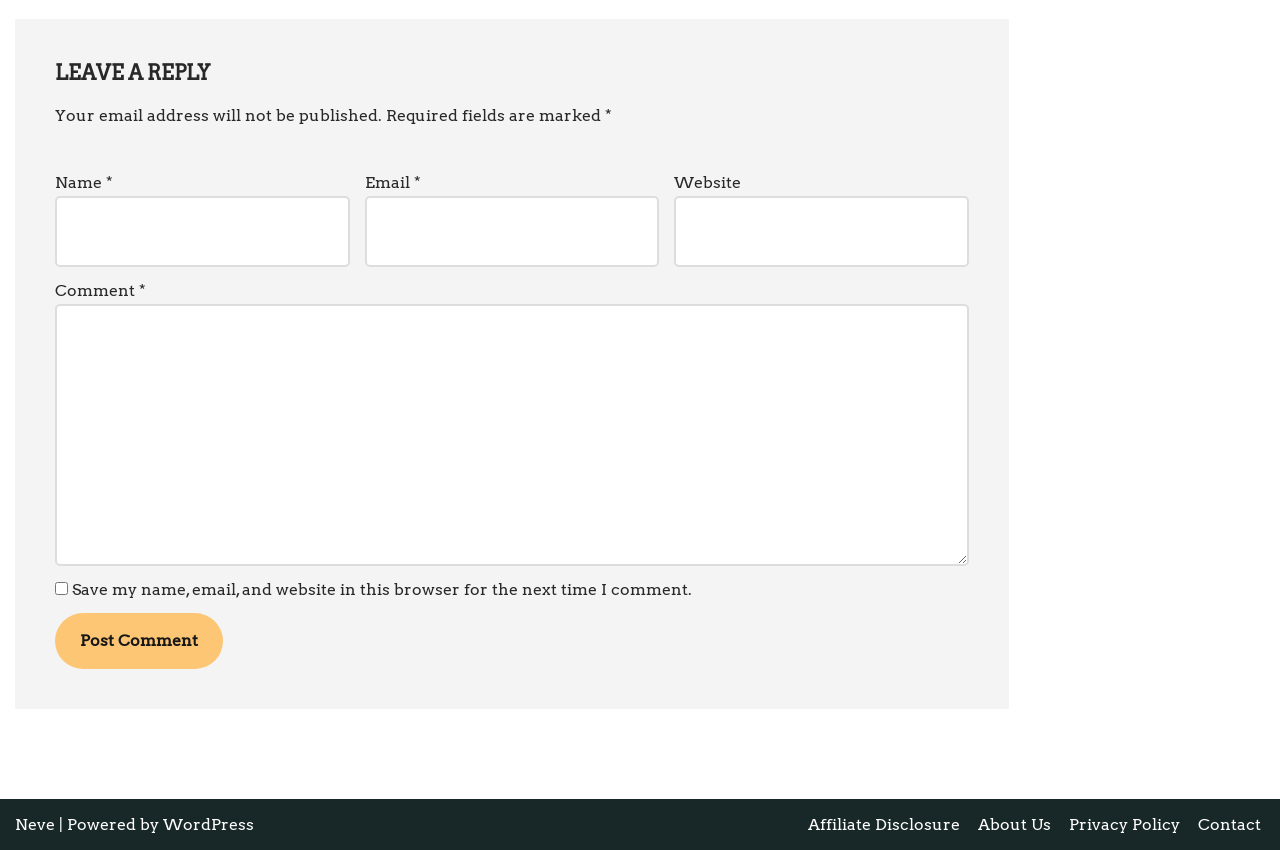Locate the bounding box coordinates of the area that needs to be clicked to fulfill the following instruction: "Enter your name". The coordinates should be in the format of four float numbers between 0 and 1, namely [left, top, right, bottom].

[0.043, 0.231, 0.273, 0.314]